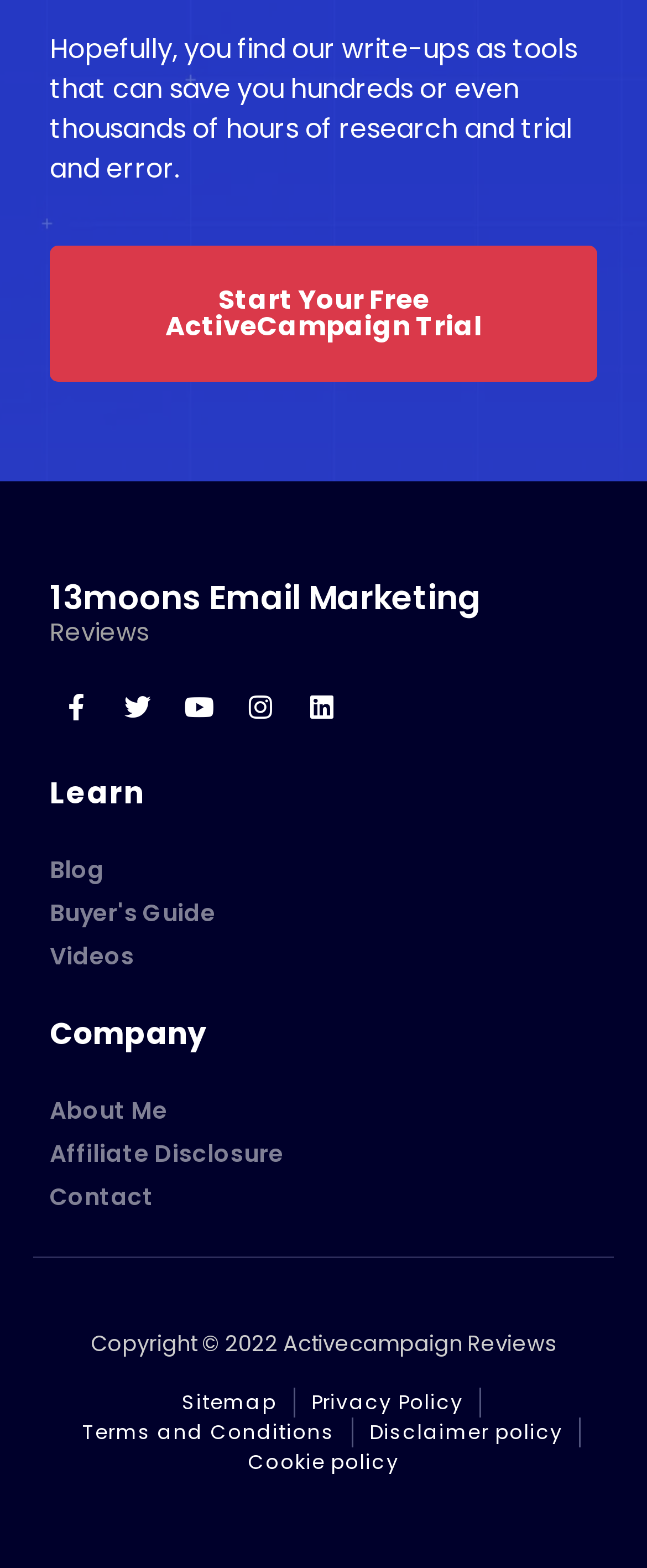Please examine the image and provide a detailed answer to the question: What are the three main sections of the webpage?

I analyzed the heading elements on the webpage and found that they are categorized into three main sections: Learn, Company, and Reviews, which are prominent and separate sections on the webpage.